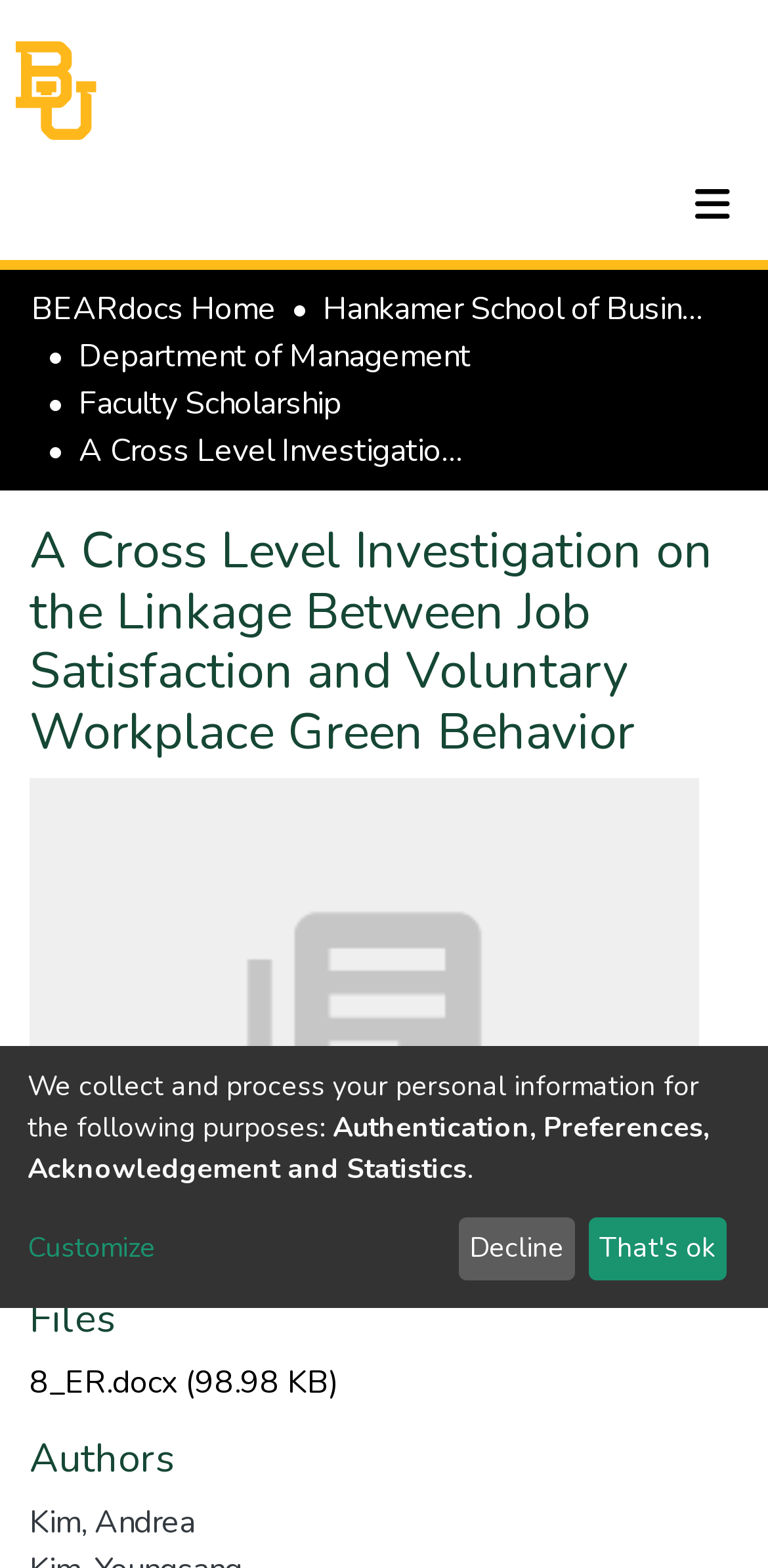Show the bounding box coordinates of the element that should be clicked to complete the task: "check google reviews".

None